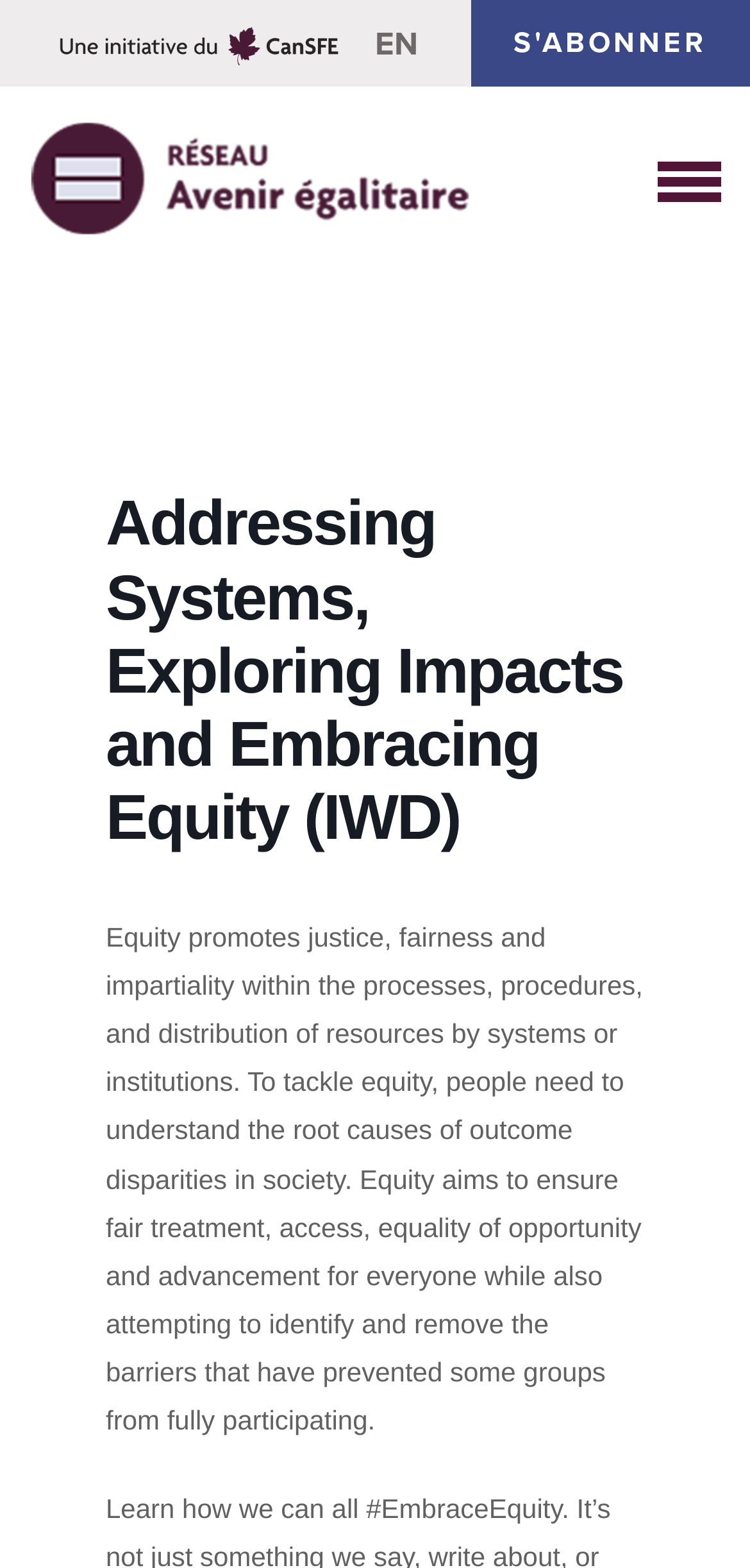Use a single word or phrase to answer the question: What is the language of the webpage?

English